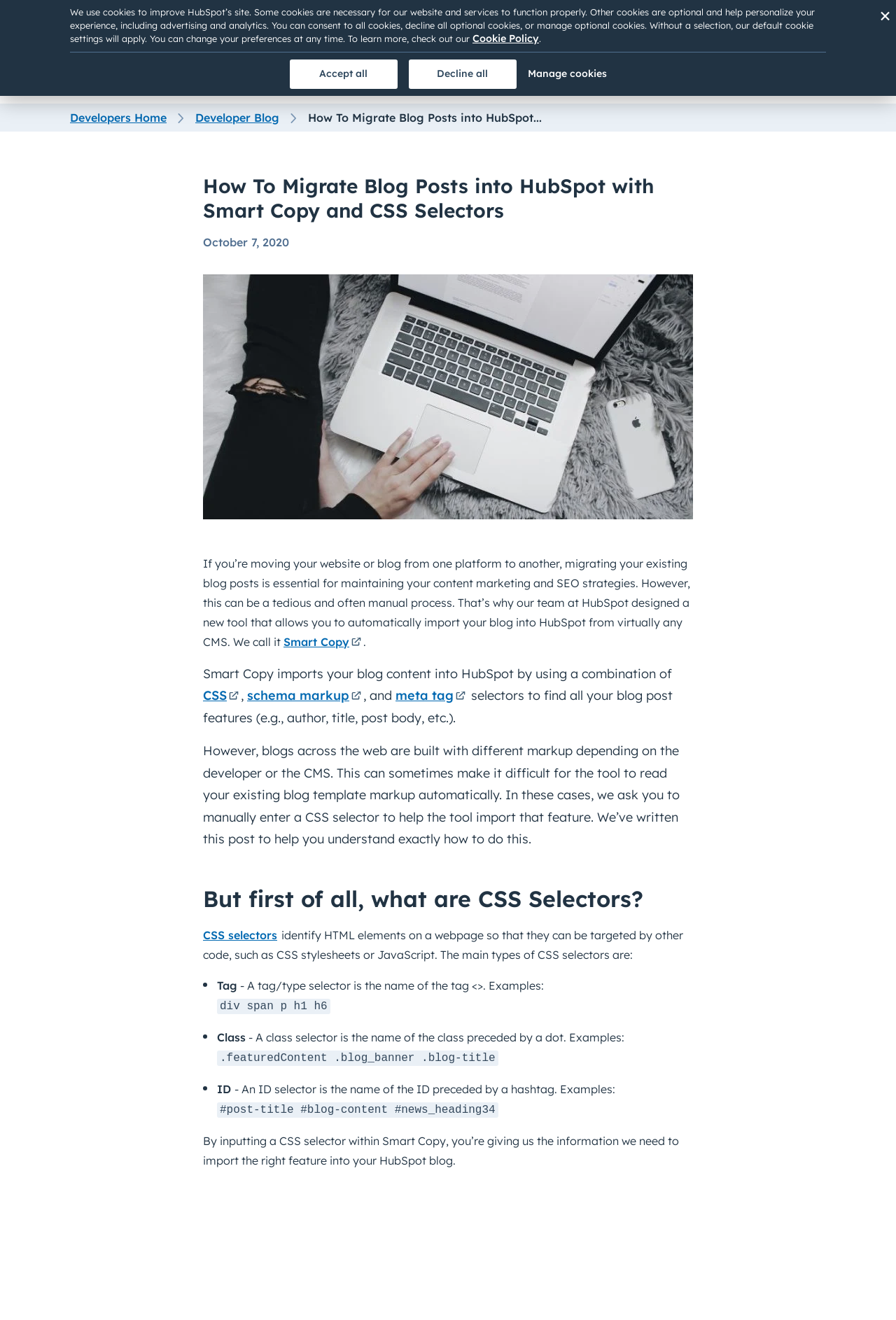Locate the bounding box coordinates of the element to click to perform the following action: 'Click the Developers Home link'. The coordinates should be given as four float values between 0 and 1, in the form of [left, top, right, bottom].

[0.078, 0.084, 0.186, 0.094]